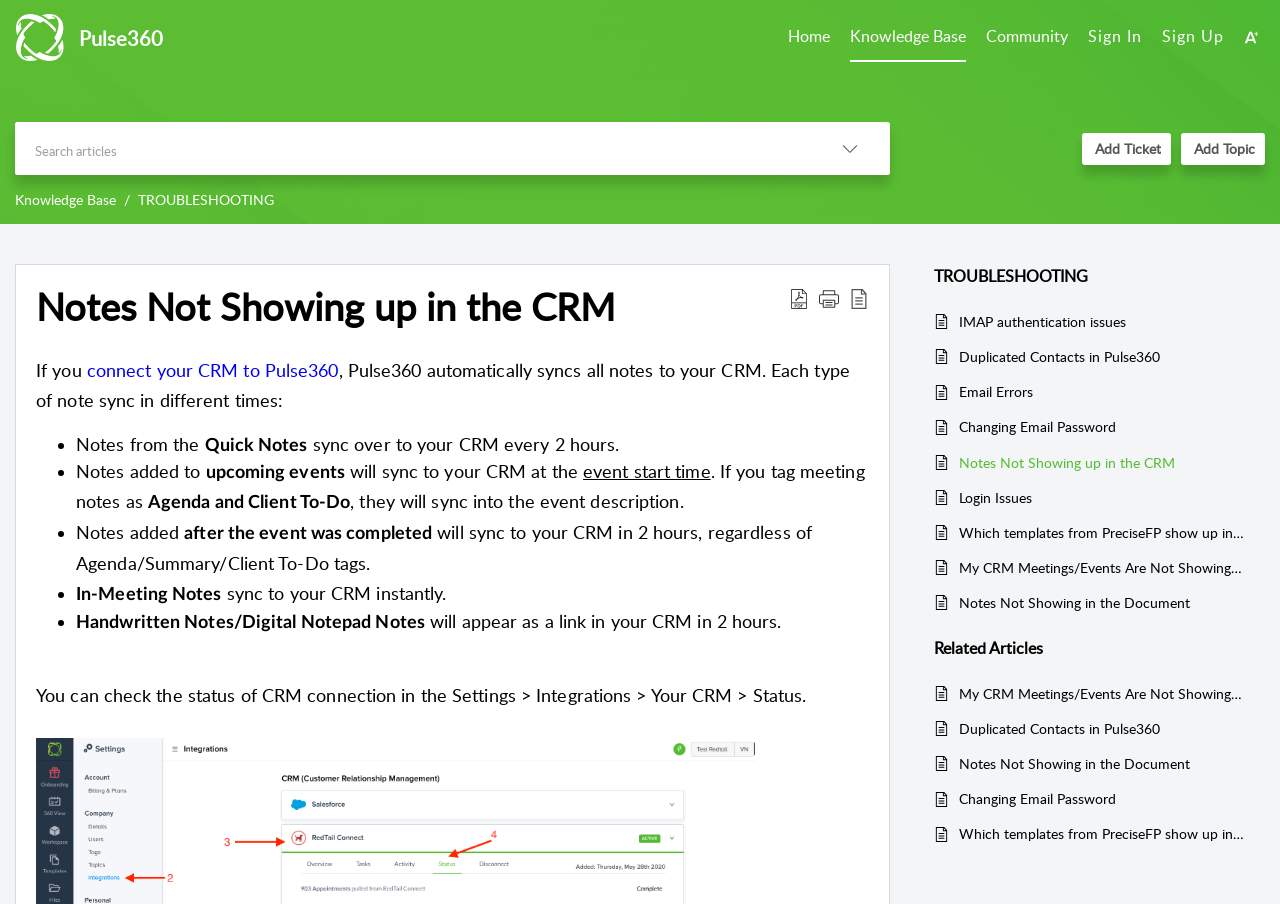Using the details in the image, give a detailed response to the question below:
How often do Quick Notes sync to the CRM?

According to the webpage content, specifically the bullet point 'Notes from the Quick Notes sync over to your CRM every 2 hours.', it is clear that Quick Notes sync to the CRM every 2 hours.